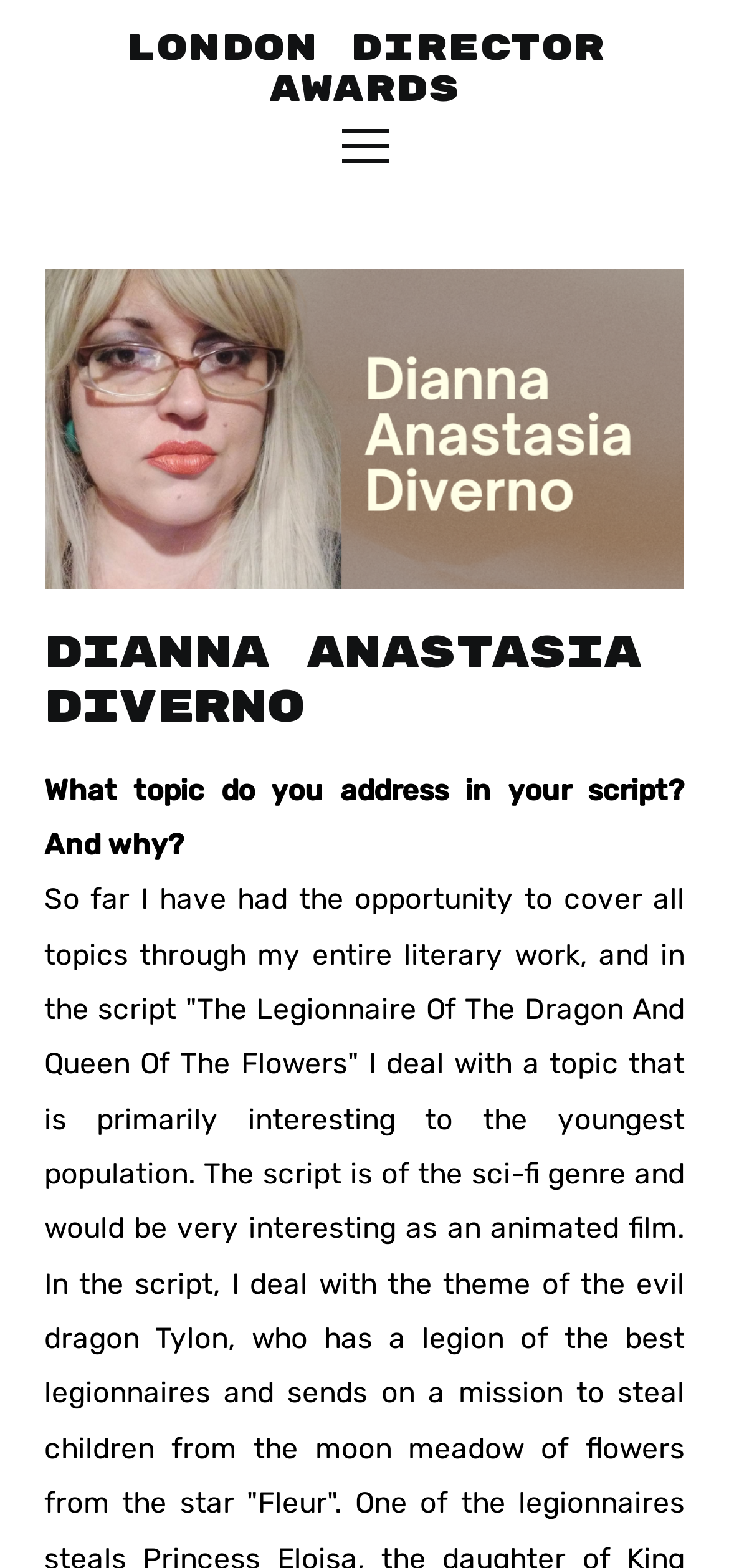What is the purpose of the 'Menu' button?
From the image, respond with a single word or phrase.

To open a menu